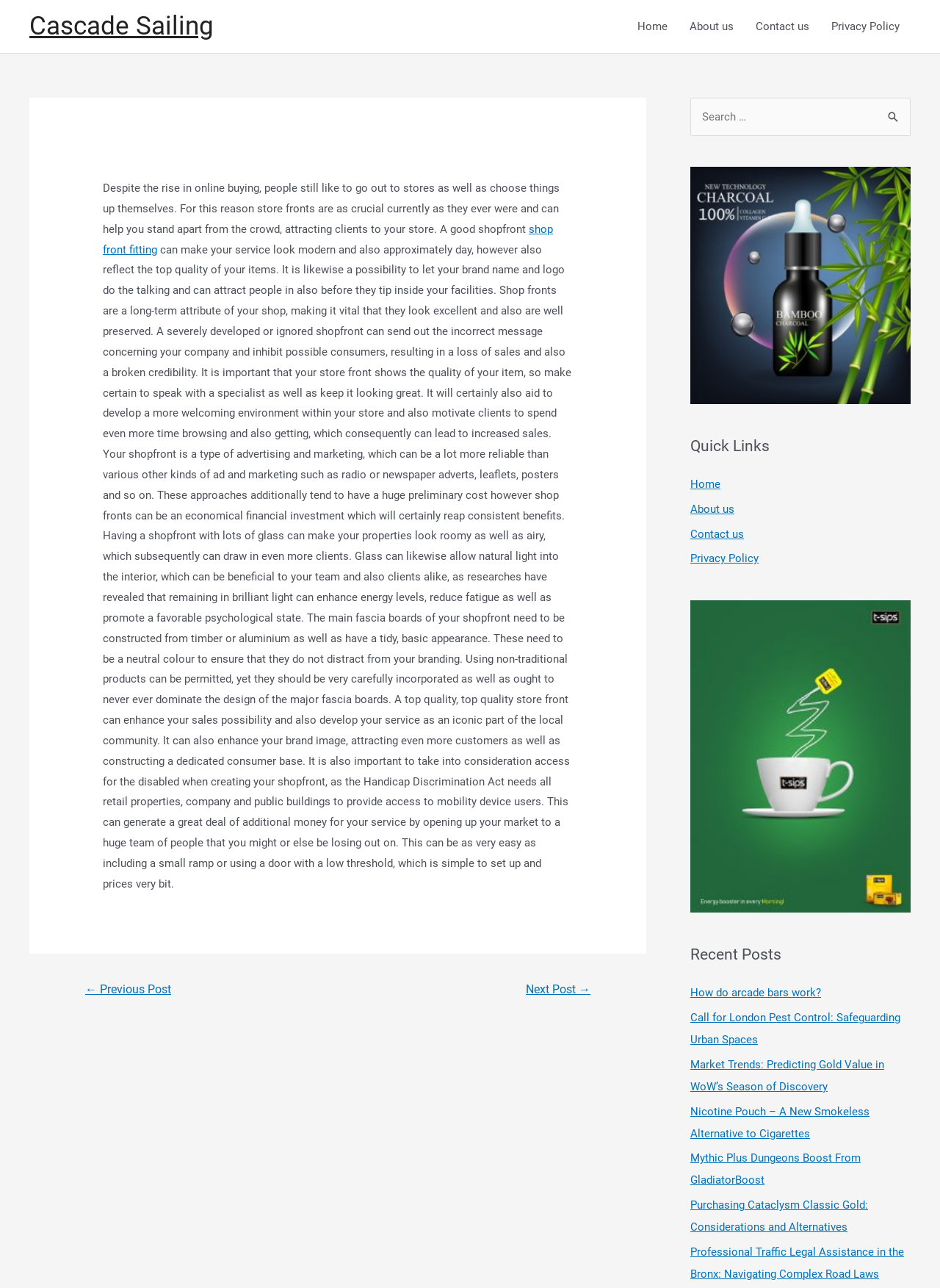Please determine the bounding box coordinates of the element's region to click for the following instruction: "Go to the 'About us' page".

[0.722, 0.0, 0.792, 0.041]